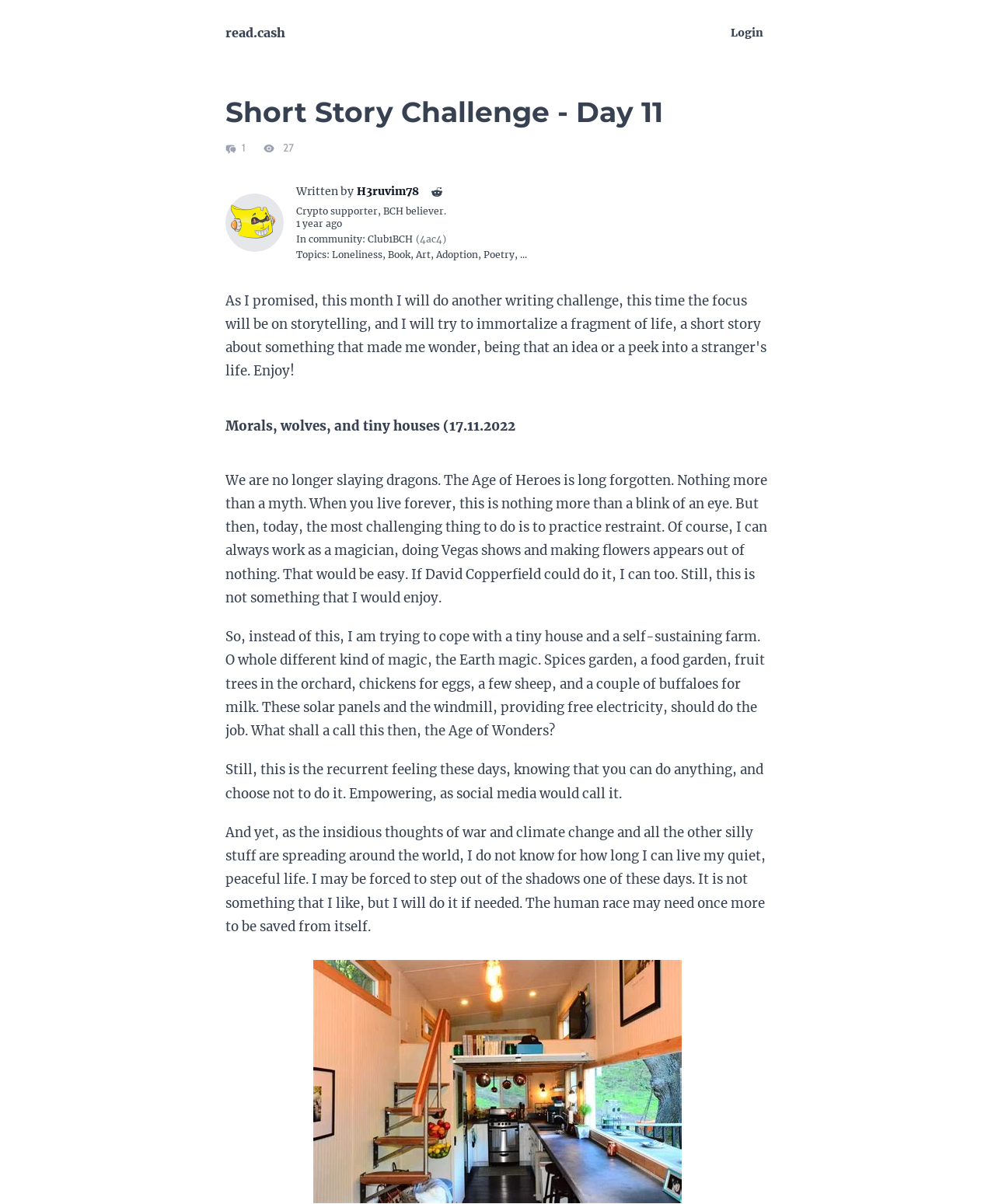Given the element description 1, identify the bounding box coordinates for the UI element on the webpage screenshot. The format should be (top-left x, top-left y, bottom-right x, bottom-right y), with values between 0 and 1.

[0.227, 0.117, 0.249, 0.128]